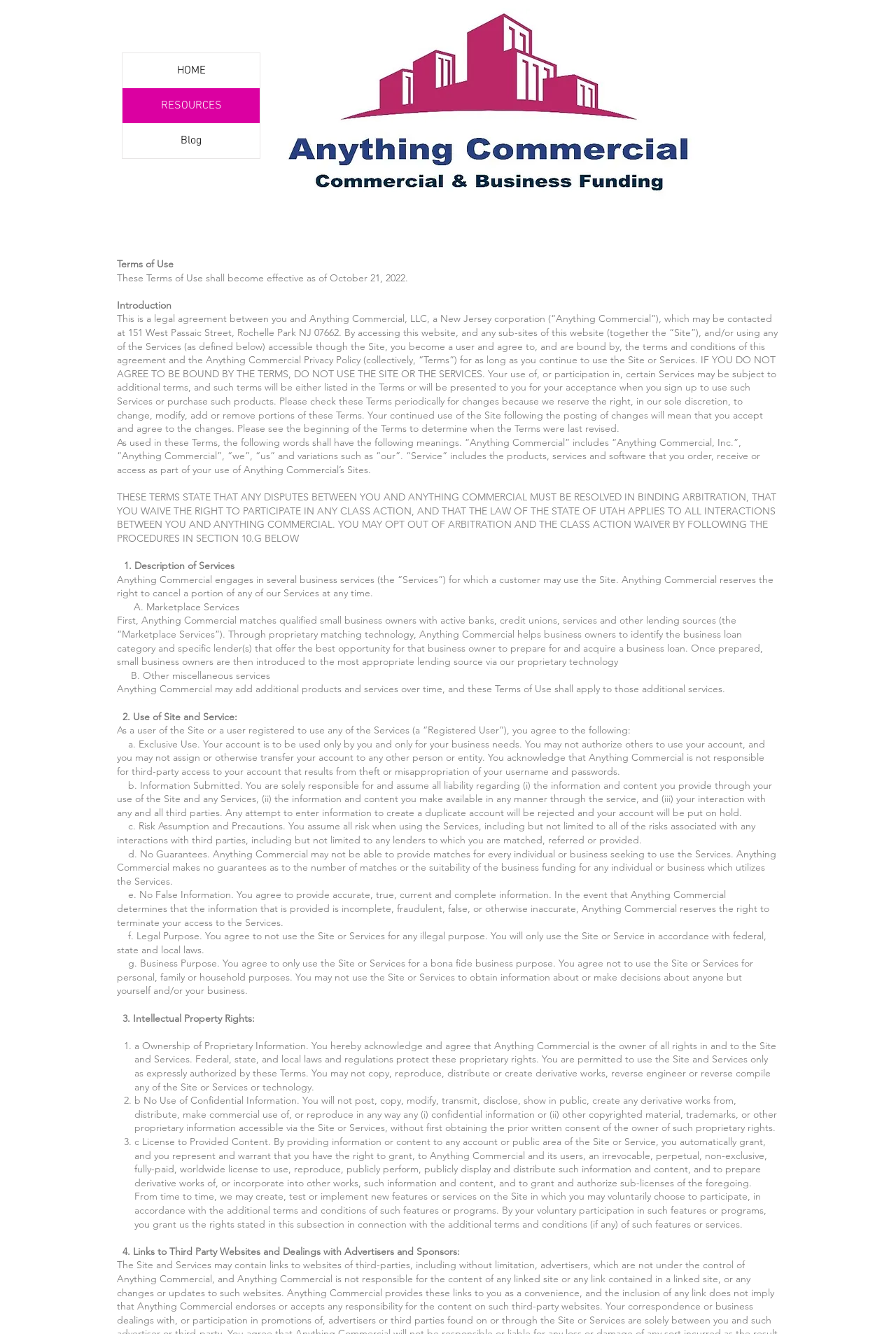What is the requirement for using the Site or Services?
Answer the question with a single word or phrase derived from the image.

Bona fide business purpose